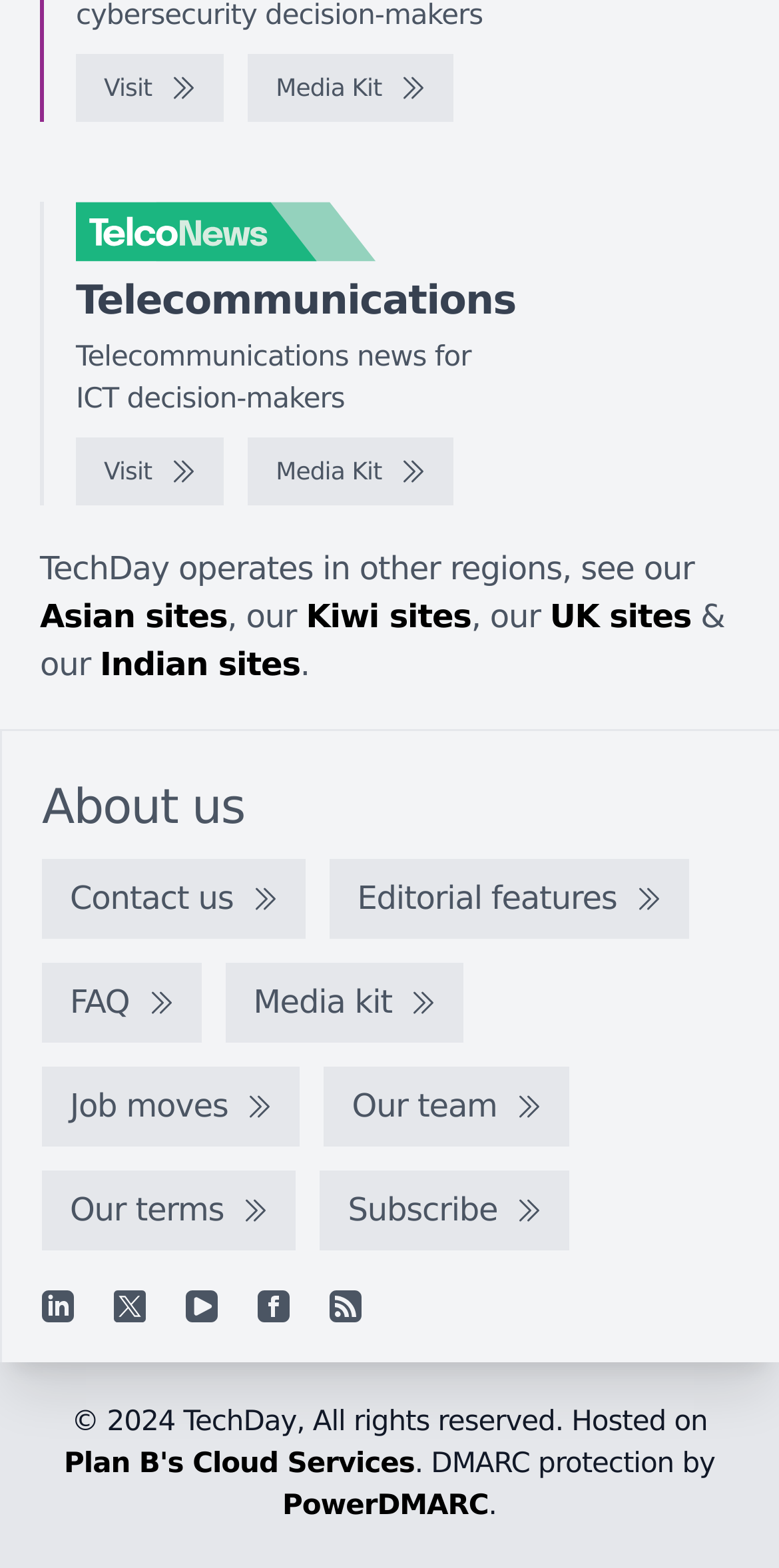What is the name of the company that hosts this website? Based on the screenshot, please respond with a single word or phrase.

Plan B's Cloud Services